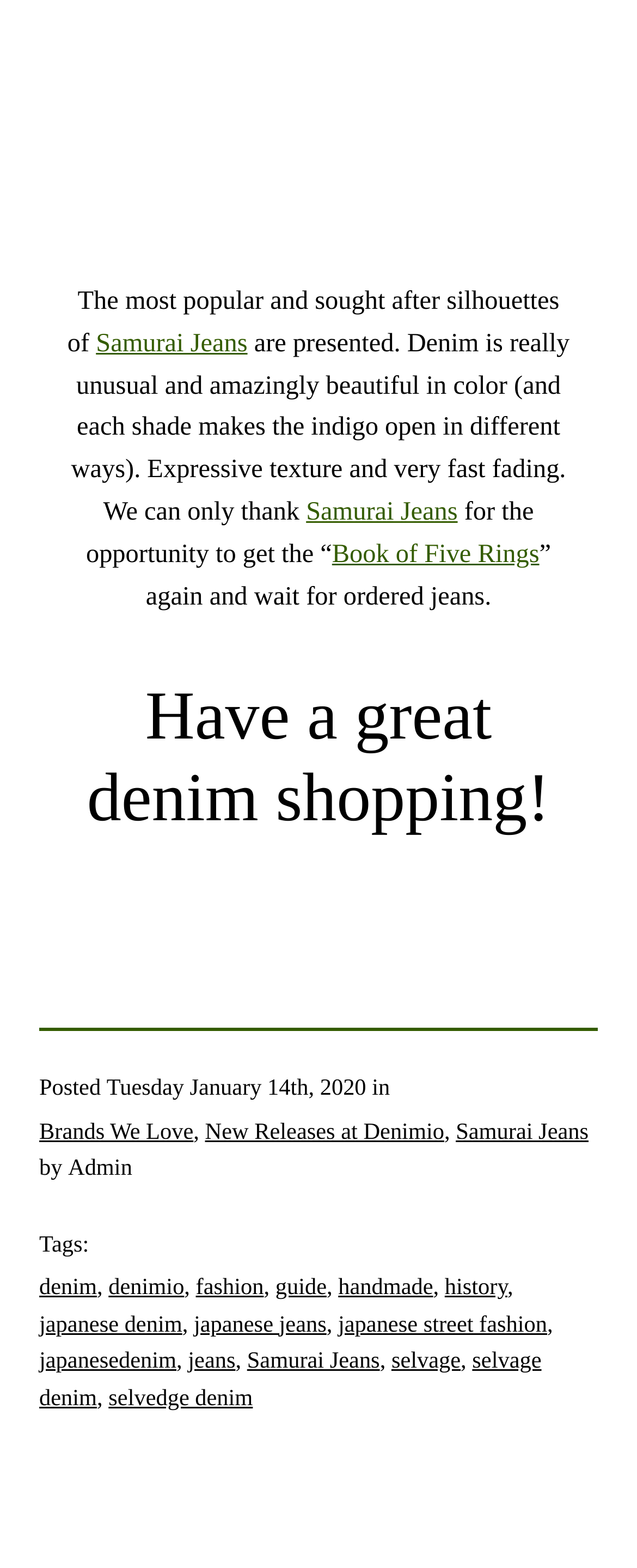What is the brand of jeans mentioned?
Answer the question in as much detail as possible.

The brand of jeans mentioned is Samurai Jeans, which is mentioned multiple times in the text, including in the links and static text elements.